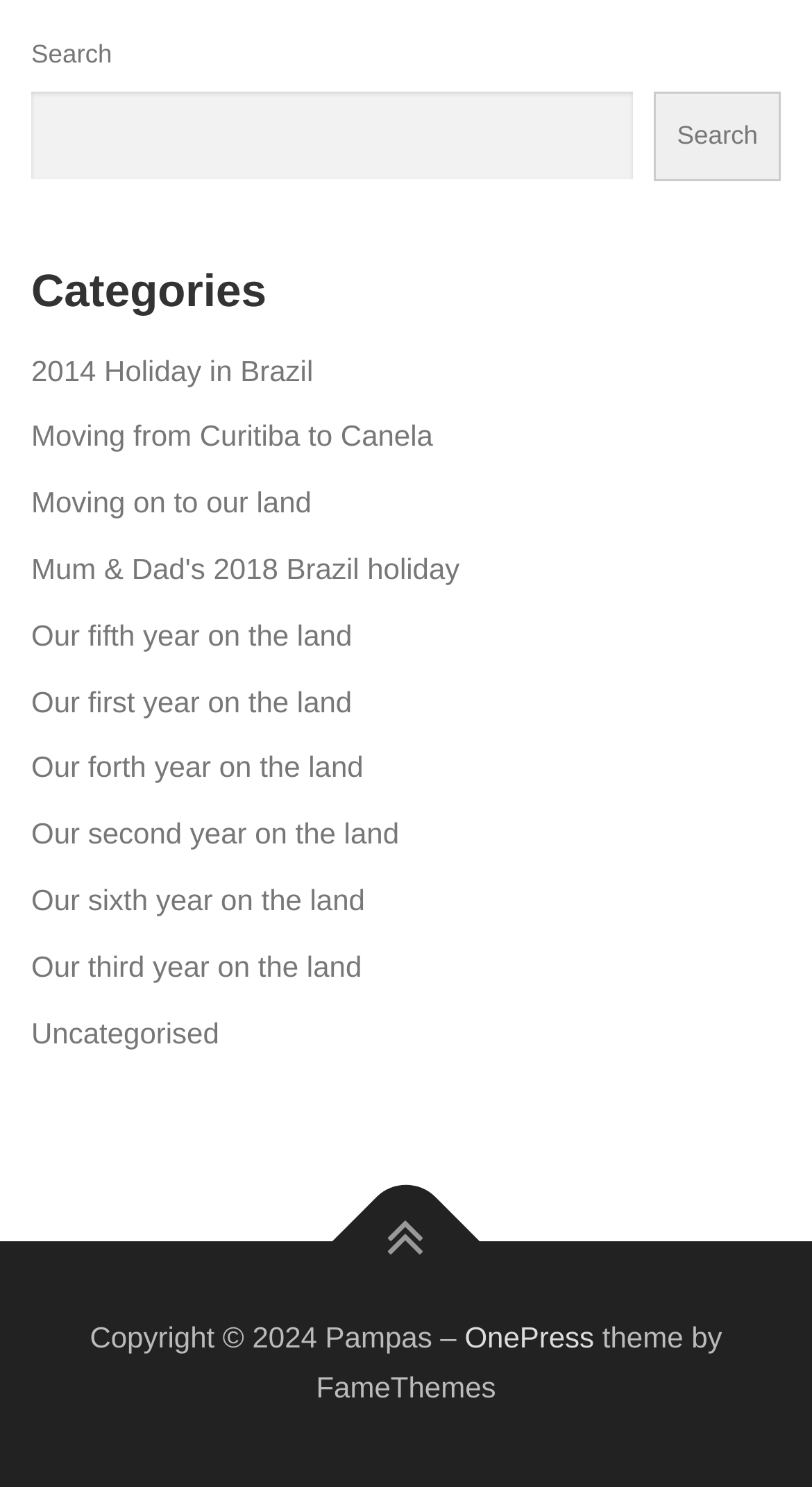Show the bounding box coordinates for the element that needs to be clicked to execute the following instruction: "View 2014 Holiday in Brazil". Provide the coordinates in the form of four float numbers between 0 and 1, i.e., [left, top, right, bottom].

[0.038, 0.238, 0.386, 0.26]